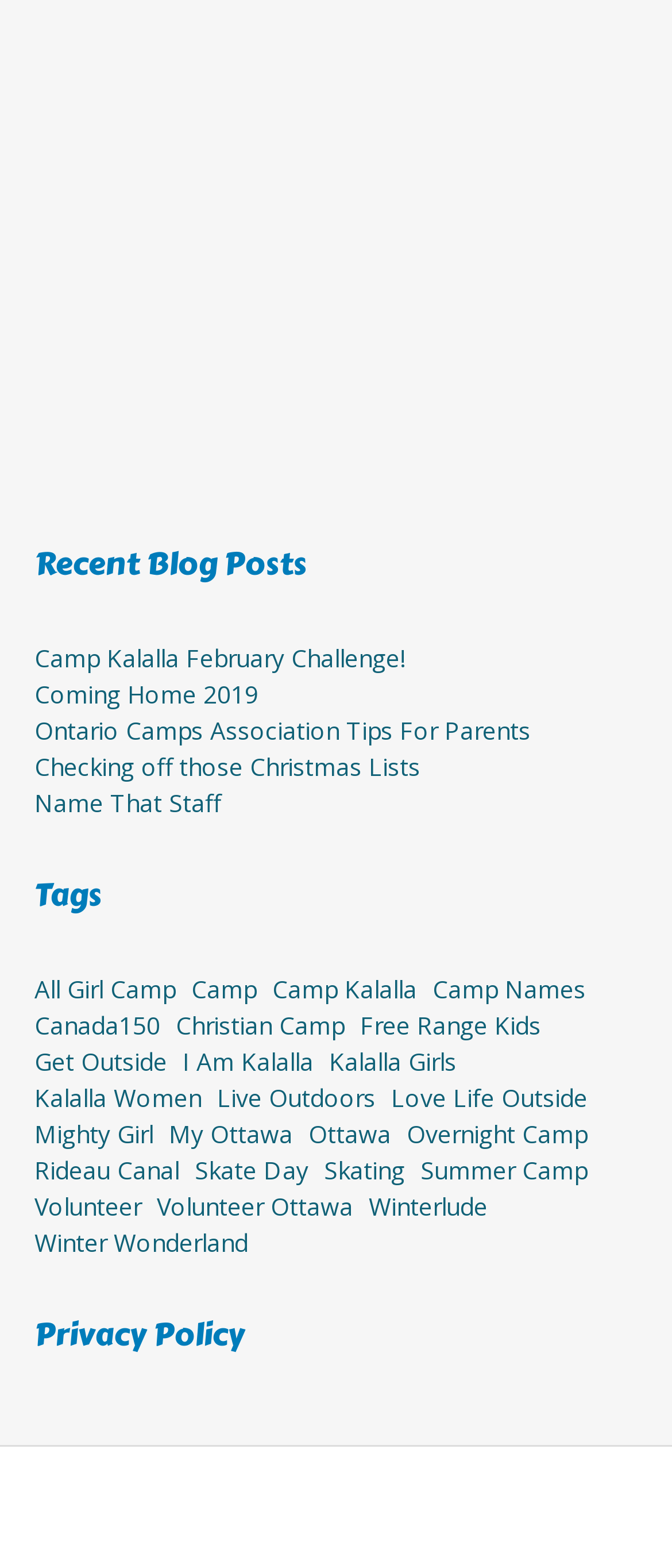Is there a category related to winter?
We need a detailed and meticulous answer to the question.

I scanned the categories under the 'Tags' heading and found that there are categories related to winter, such as 'winterlude' and 'winter wonderland'.